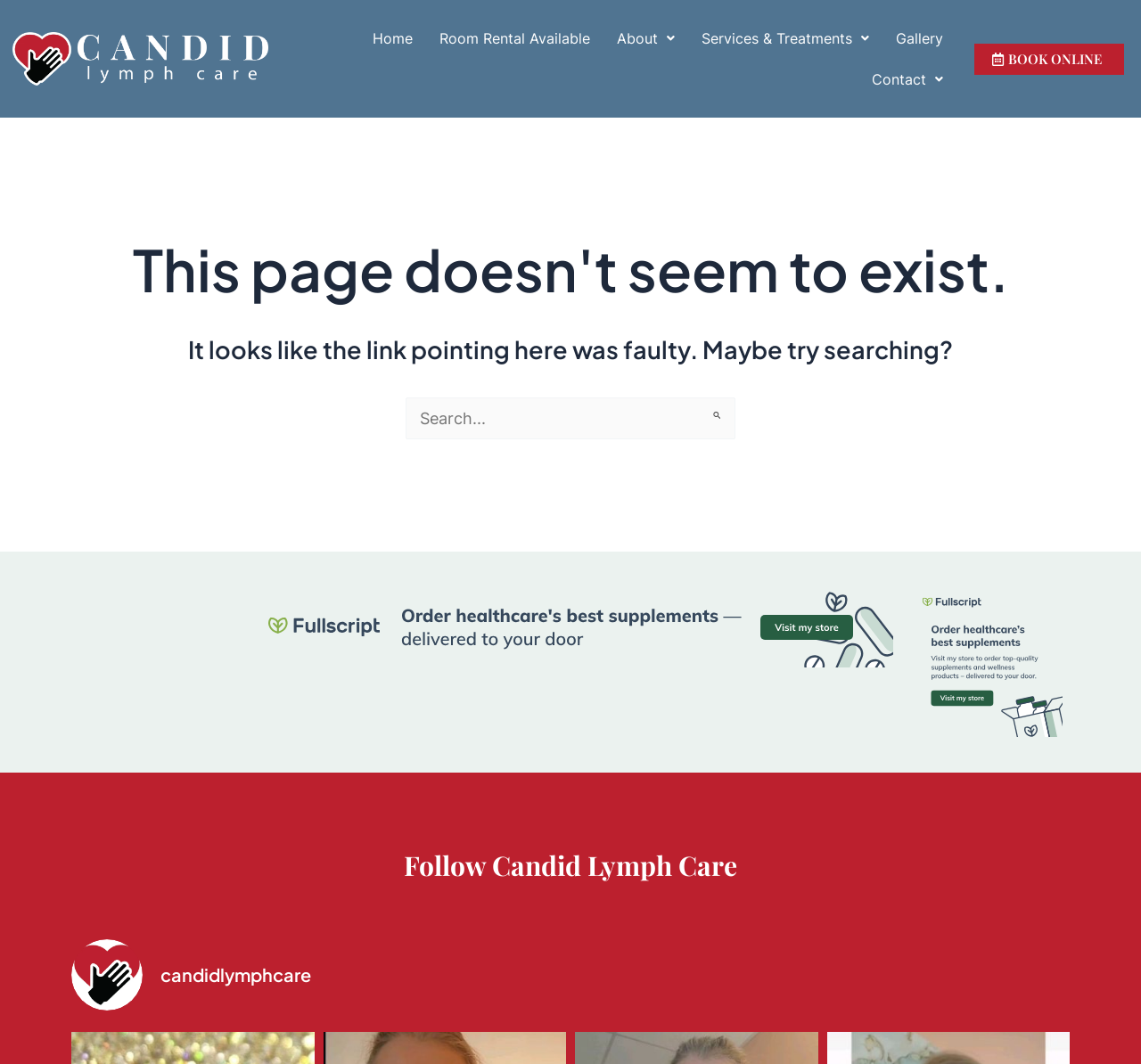What is the alternative way to find content?
Please give a detailed and elaborate answer to the question based on the image.

I found this alternative way by reading the heading 'It looks like the link pointing here was faulty. Maybe try searching?' which suggests that searching is an alternative way to find content when the link is faulty.